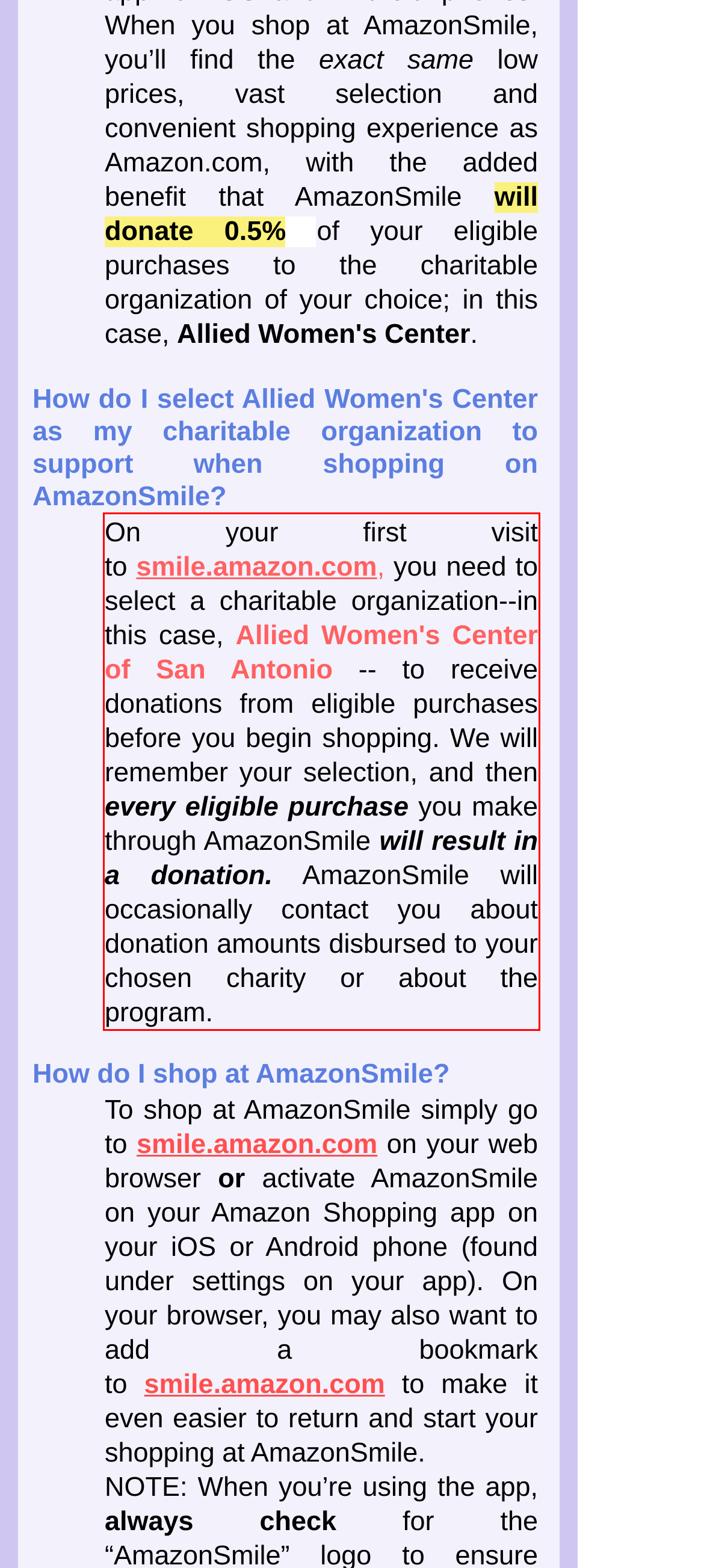Observe the screenshot of the webpage, locate the red bounding box, and extract the text content within it.

On your first visit to smile.amazon.com, you need to select a charitable organization--in this case, Allied Women's Center of San Antonio -- to receive donations from eligible purchases before you begin shopping. We will remember your selection, and then every eligible purchase you make through AmazonSmile will result in a donation. AmazonSmile will occasionally contact you about donation amounts disbursed to your chosen charity or about the program.